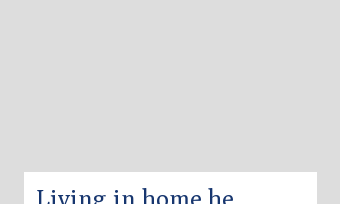What themes are hinted at in the heading?
We need a detailed and meticulous answer to the question.

The heading implies that the story explores the creative and innovative aspects of the architect's design, as well as the intimate relationship between the architect's vision and the lived experience within their creation.